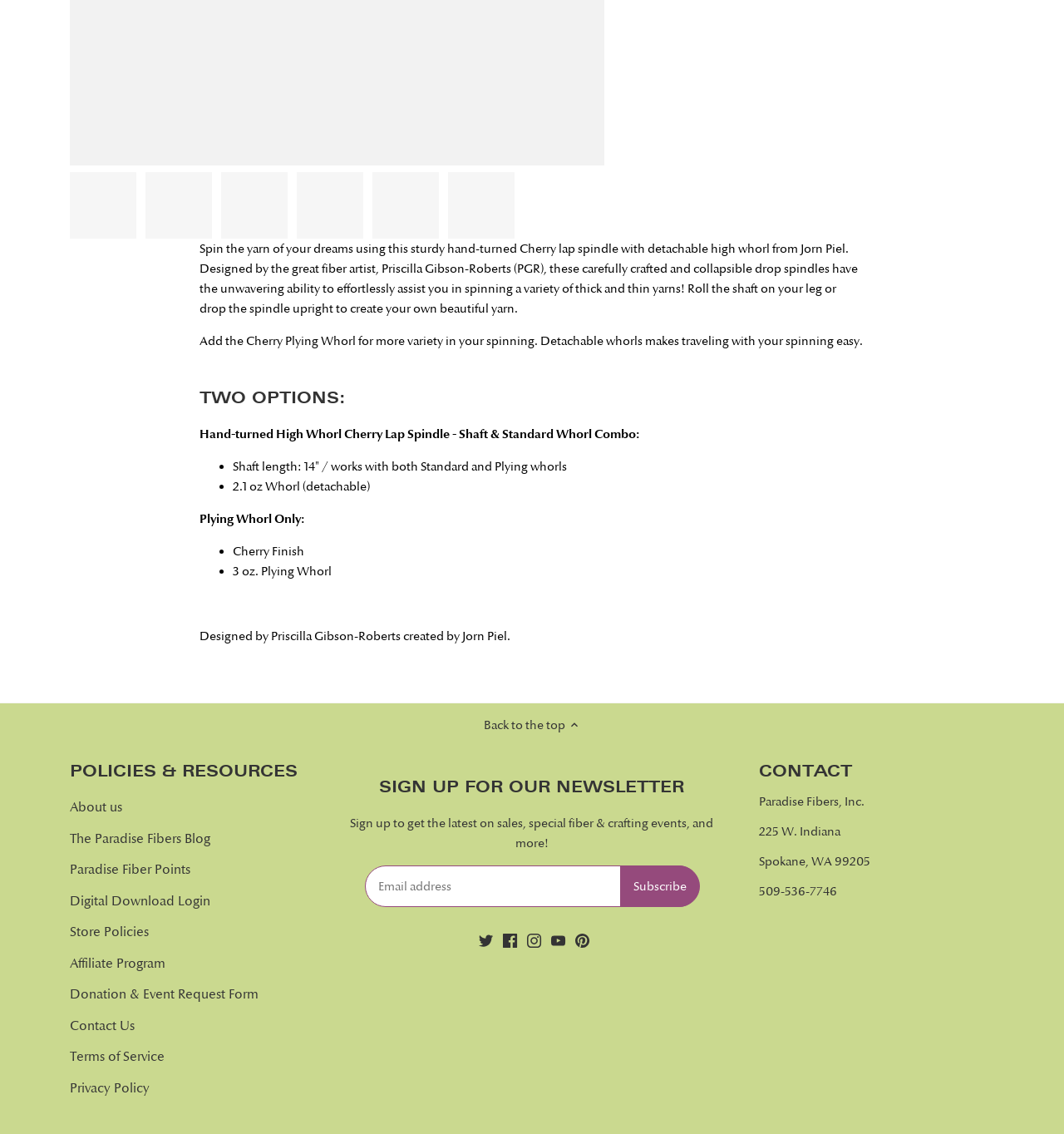Provide the bounding box coordinates of the UI element that matches the description: "value="Subscribe"".

[0.583, 0.764, 0.658, 0.8]